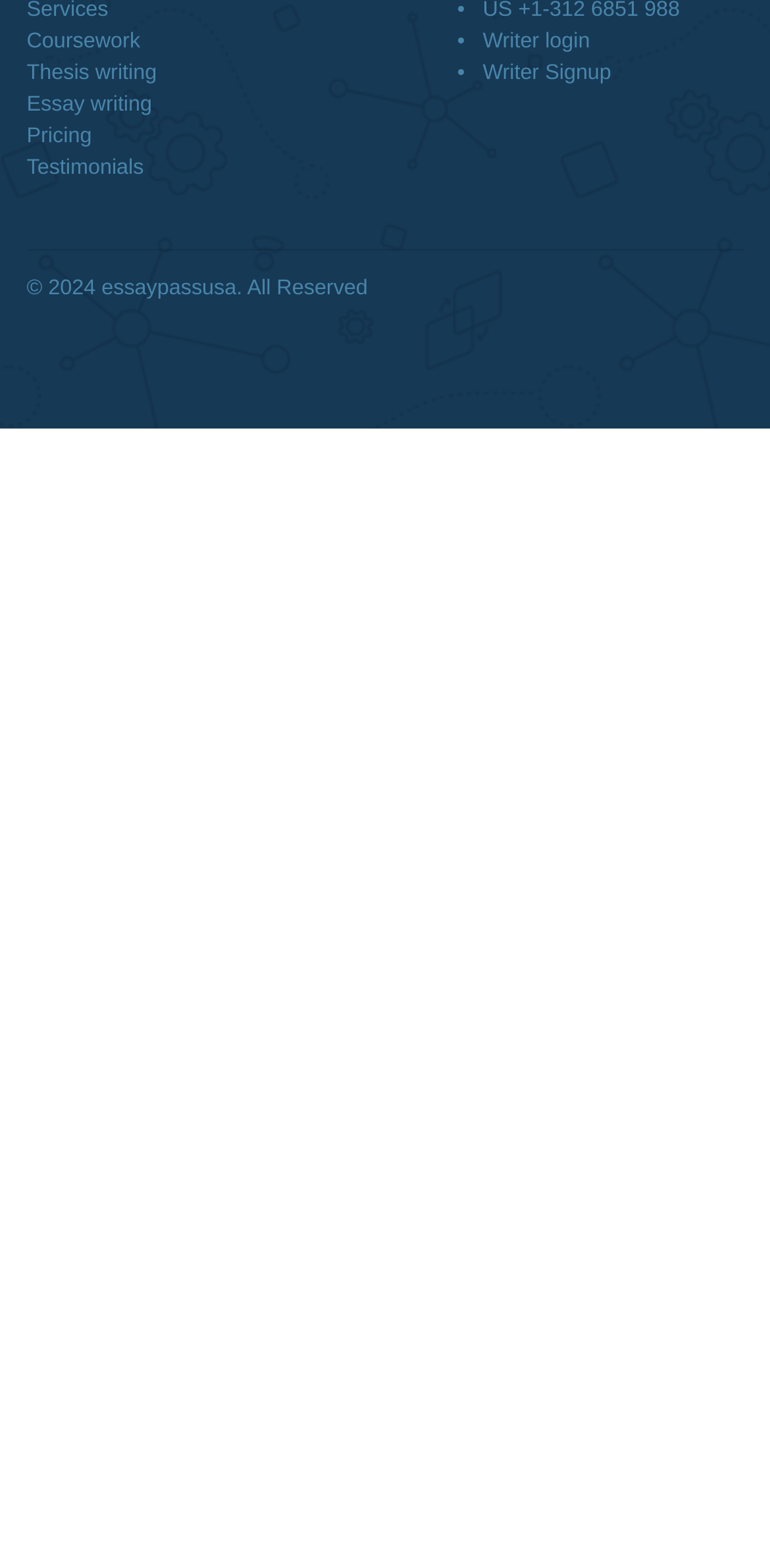Please identify the bounding box coordinates of the element's region that I should click in order to complete the following instruction: "Click ORDER NOW". The bounding box coordinates consist of four float numbers between 0 and 1, i.e., [left, top, right, bottom].

[0.103, 0.083, 0.506, 0.147]